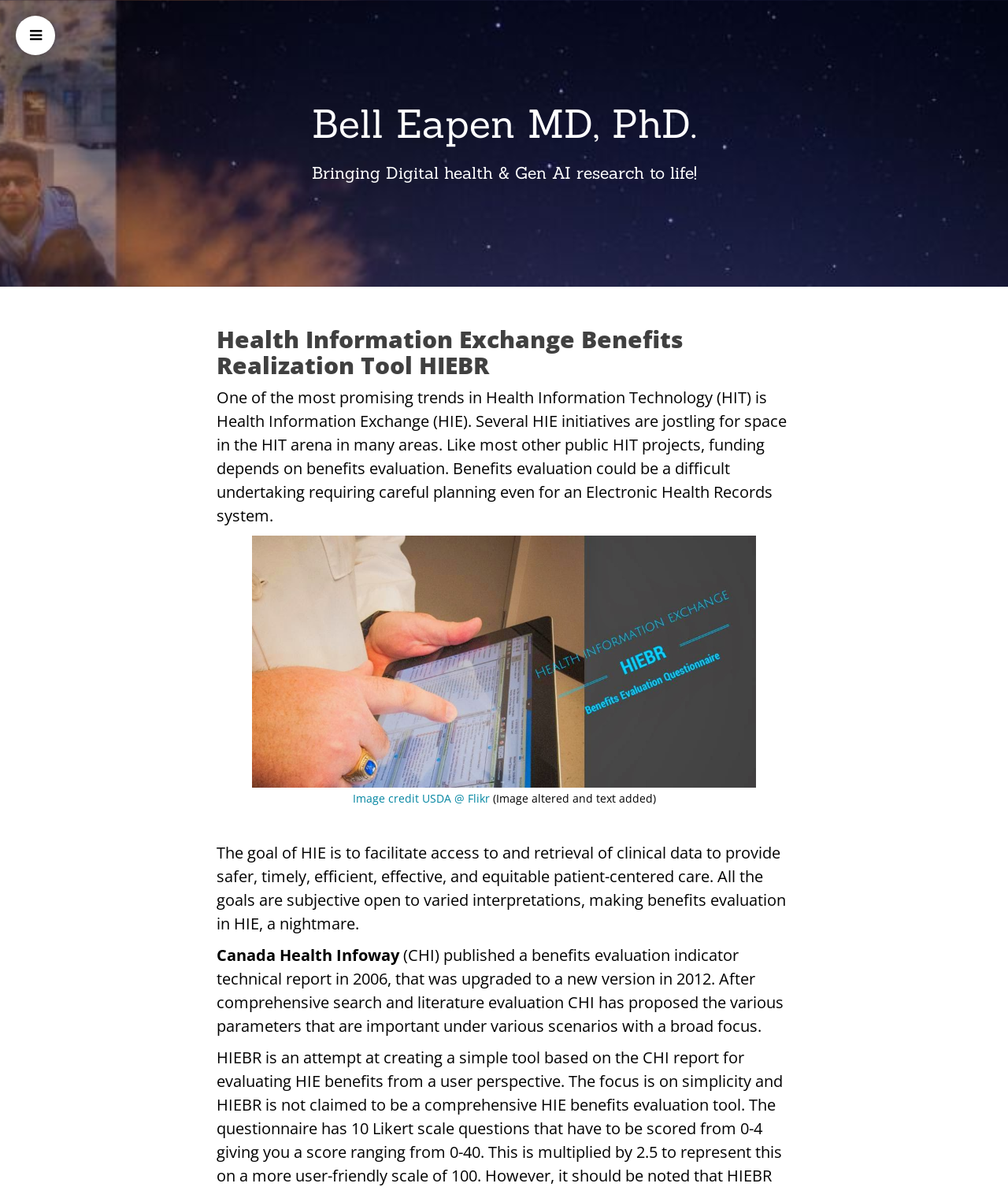Generate a thorough caption detailing the webpage content.

The webpage is about HIEBR Archives, specifically focused on Bell Eapen MD, PhD. At the top, there is a small icon represented by '\uf0c9'. Below it, the title "Bell Eapen MD, PhD." is displayed prominently. Next to the title, there is a link with the same text. 

Underneath the title, a tagline "Bringing Digital health & Gen AI research to life!" is written. Following this, a link to "Health Information Exchange Benefits Realization Tool HIEBR" is provided, which is also a heading. 

The main content of the webpage is divided into sections. The first section discusses the benefits of Health Information Exchange (HIE) in Health Information Technology (HIT). It explains that HIE initiatives require benefits evaluation, which can be a challenging task. 

Below this section, there is a table with two rows. The first row contains a link to "Health Information Exchange Benefits Realization Tool" accompanied by an image. The second row has a cell with text crediting the image to USDA @ Flikr. 

The next section continues the discussion on HIE, highlighting its goals and the challenges of evaluating its benefits. Finally, there are two more sections mentioning Canada Health Infoway (CHI) and its publications on benefits evaluation indicators.